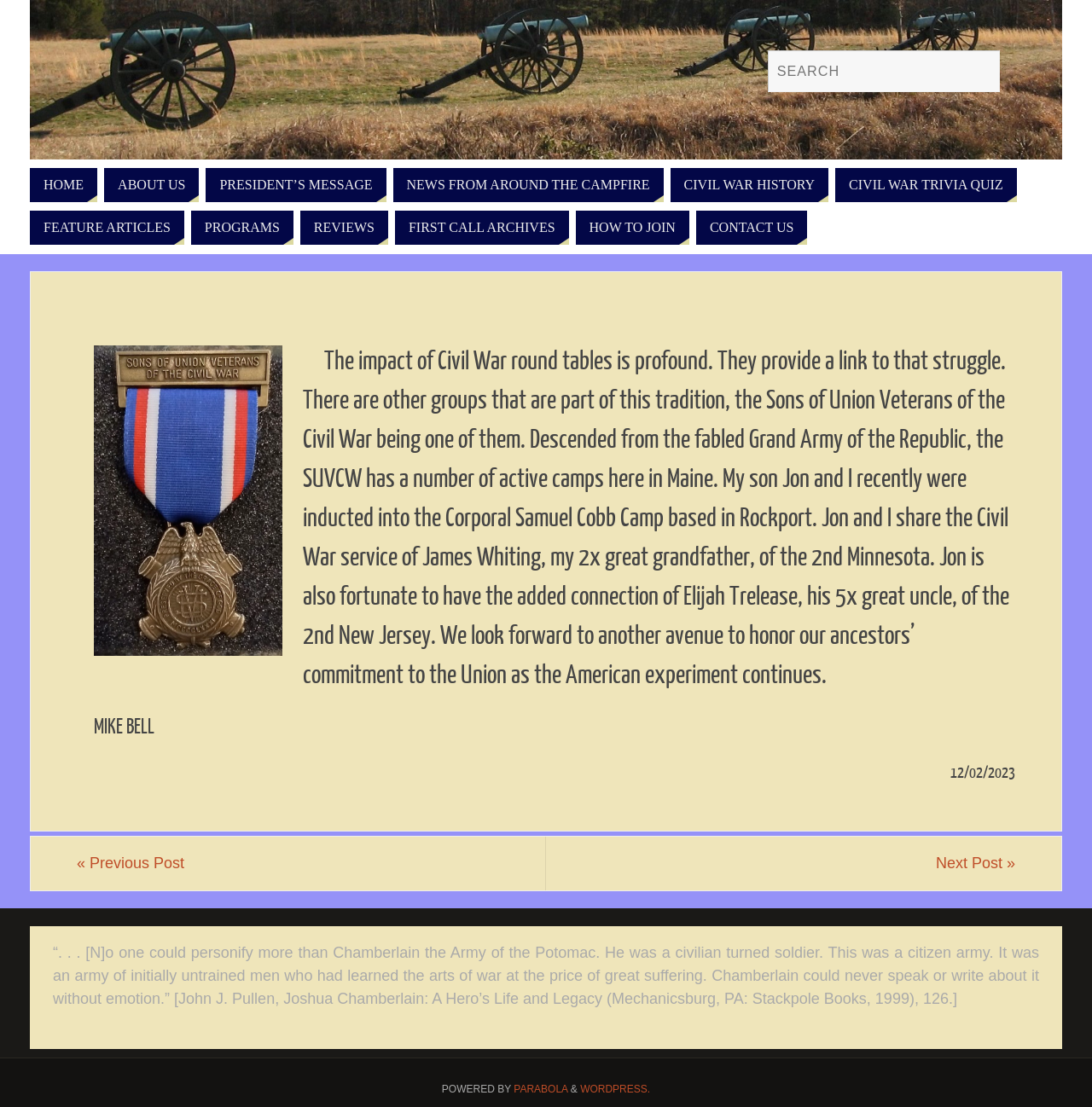Who is the author of the article on the webpage?
Provide a concise answer using a single word or phrase based on the image.

MIKE BELL